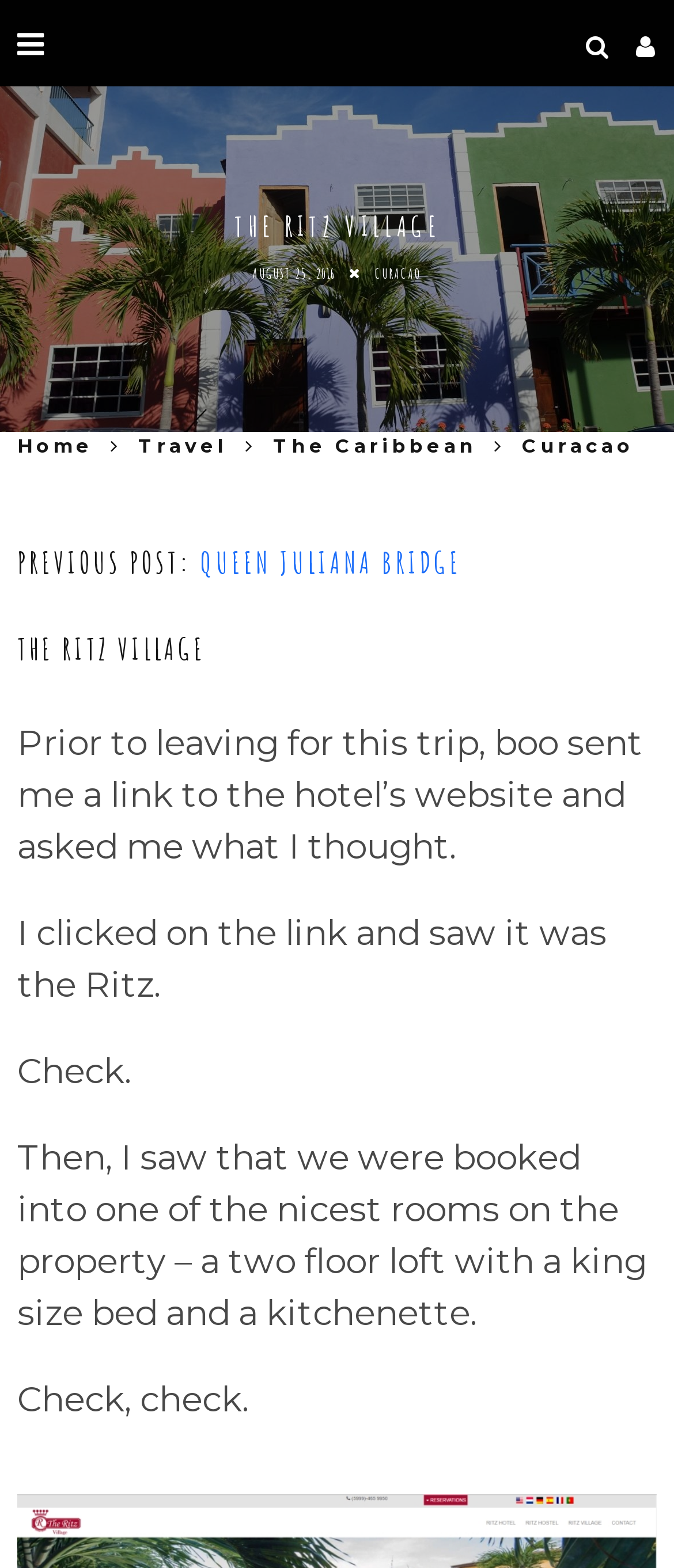Please reply with a single word or brief phrase to the question: 
What is the date mentioned in the webpage?

AUGUST 25, 2016